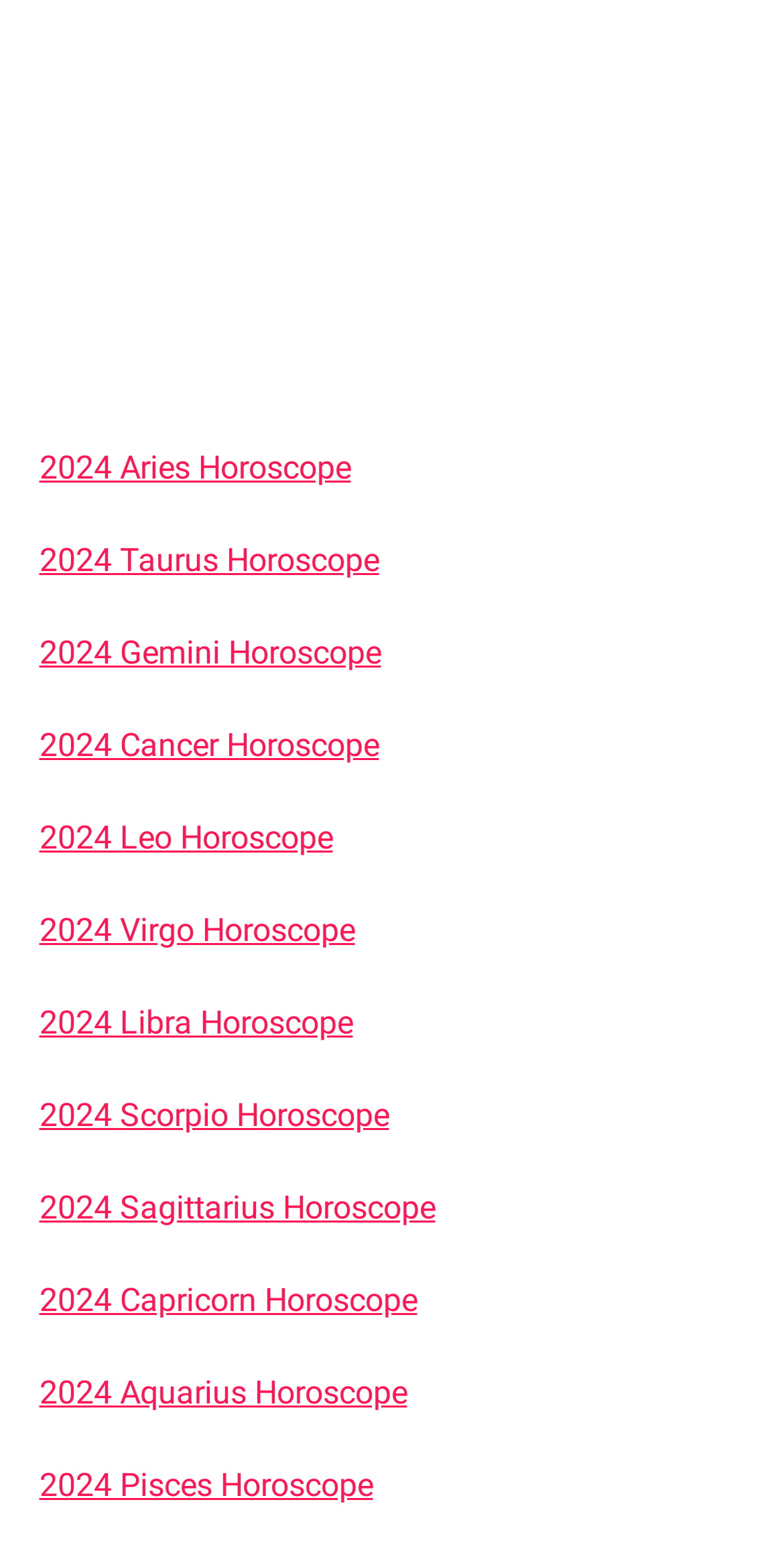Answer the following query with a single word or phrase:
How many zodiac signs are listed?

12